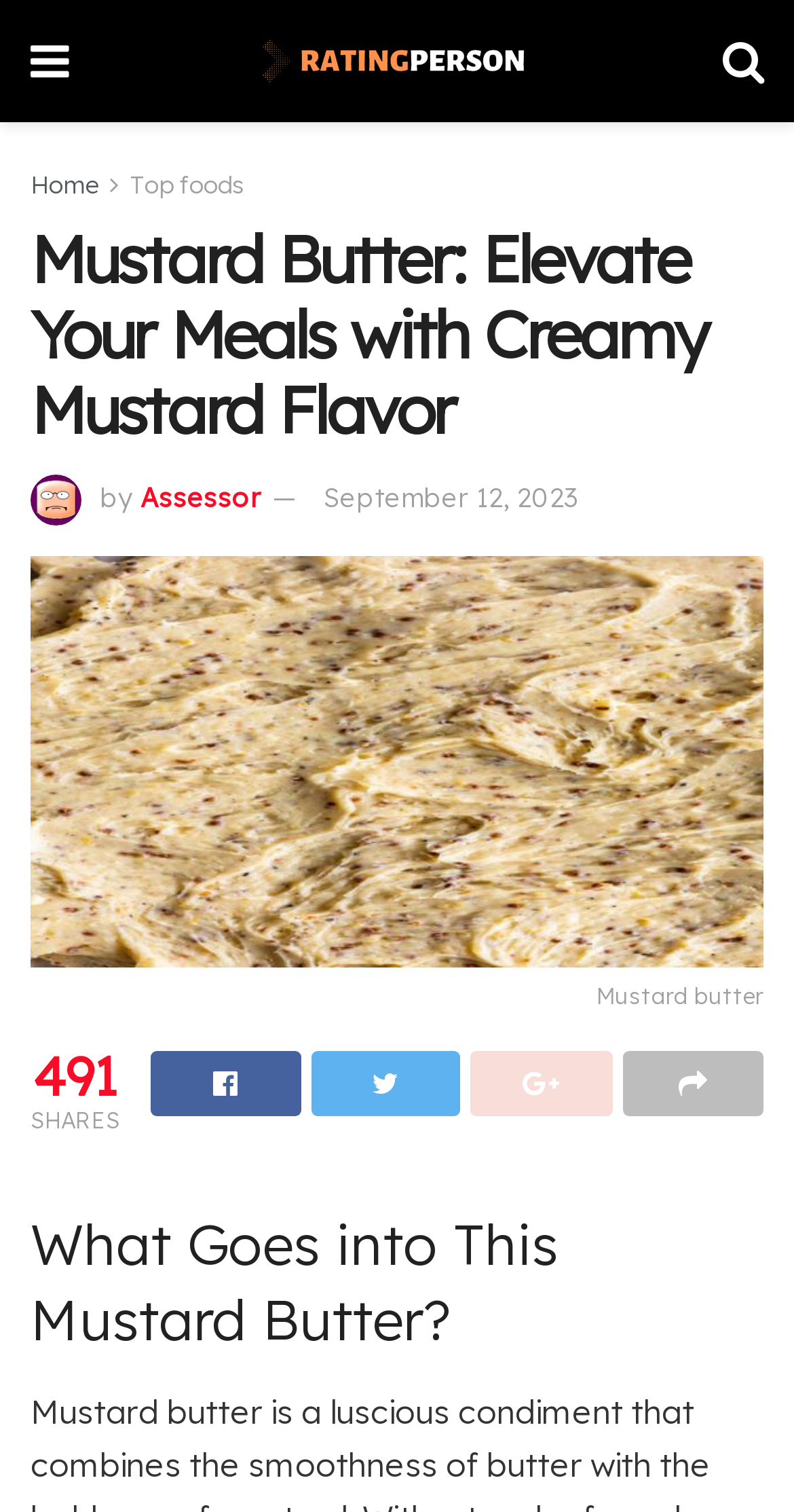Please identify the bounding box coordinates of the area that needs to be clicked to fulfill the following instruction: "Share the article."

[0.19, 0.695, 0.378, 0.738]